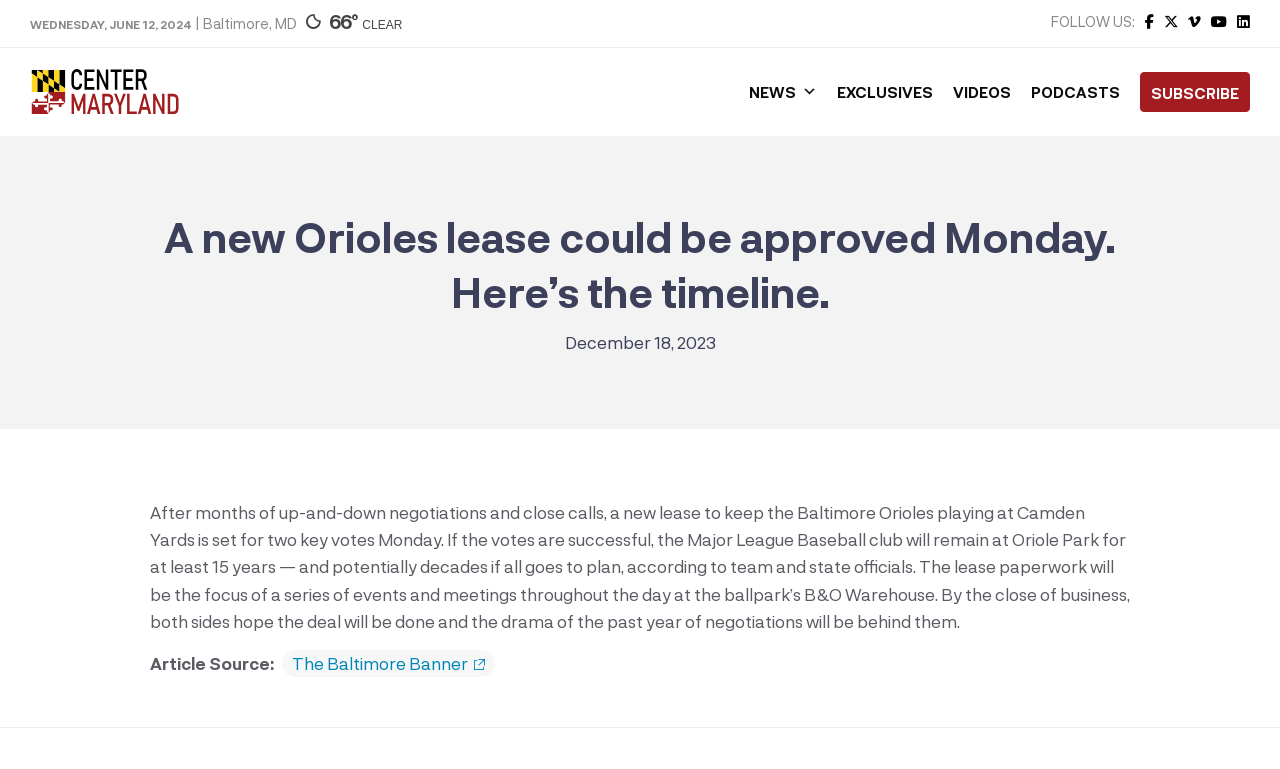What is the current weather condition?
Please provide a detailed answer to the question.

I determined the answer by looking at the weather section on the top right corner of the webpage, which displays the current temperature as 66° and the condition as CLEAR.